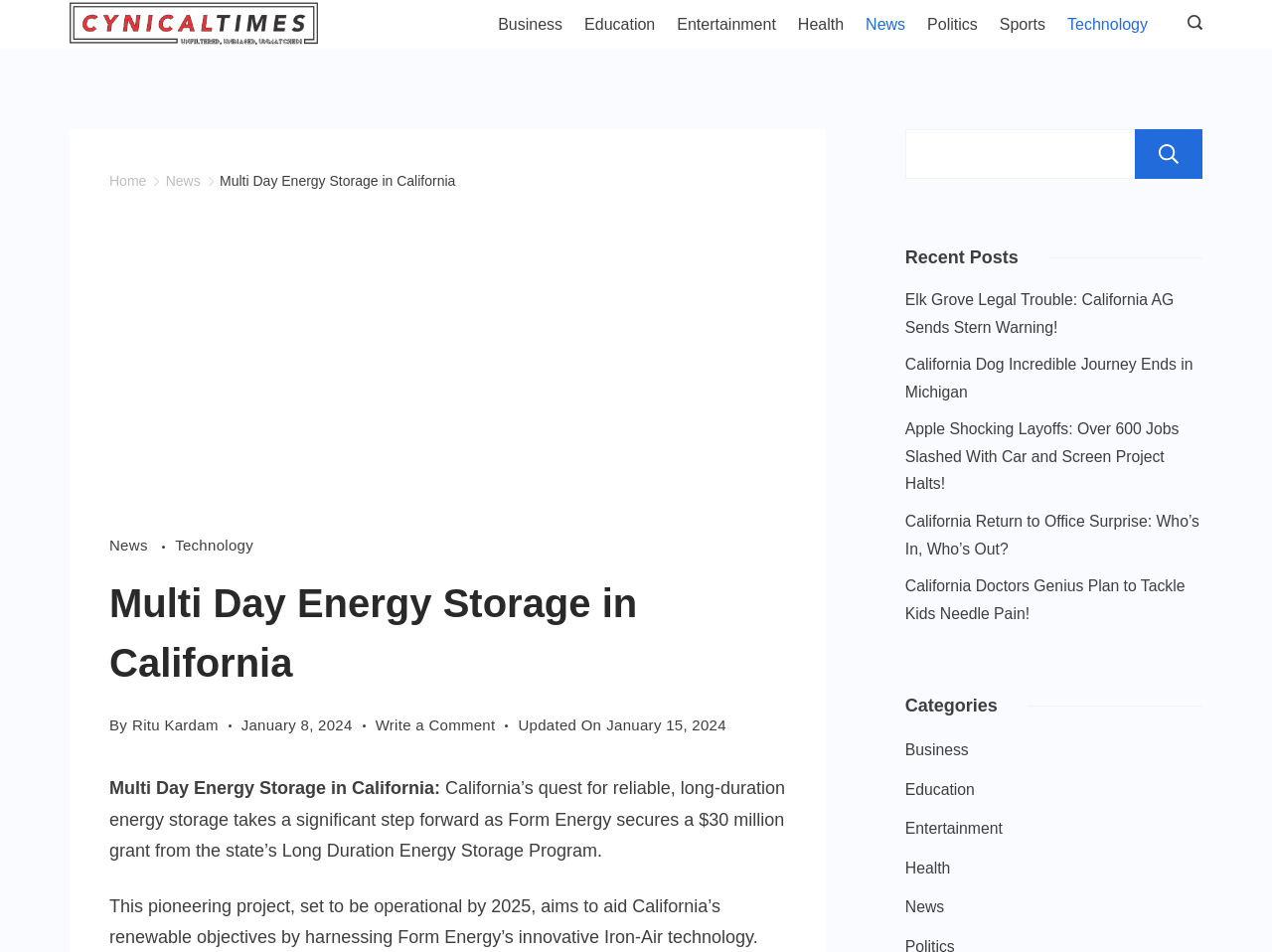Identify the bounding box coordinates of the clickable region to carry out the given instruction: "Read the 'Recent Posts' section".

[0.712, 0.257, 0.945, 0.285]